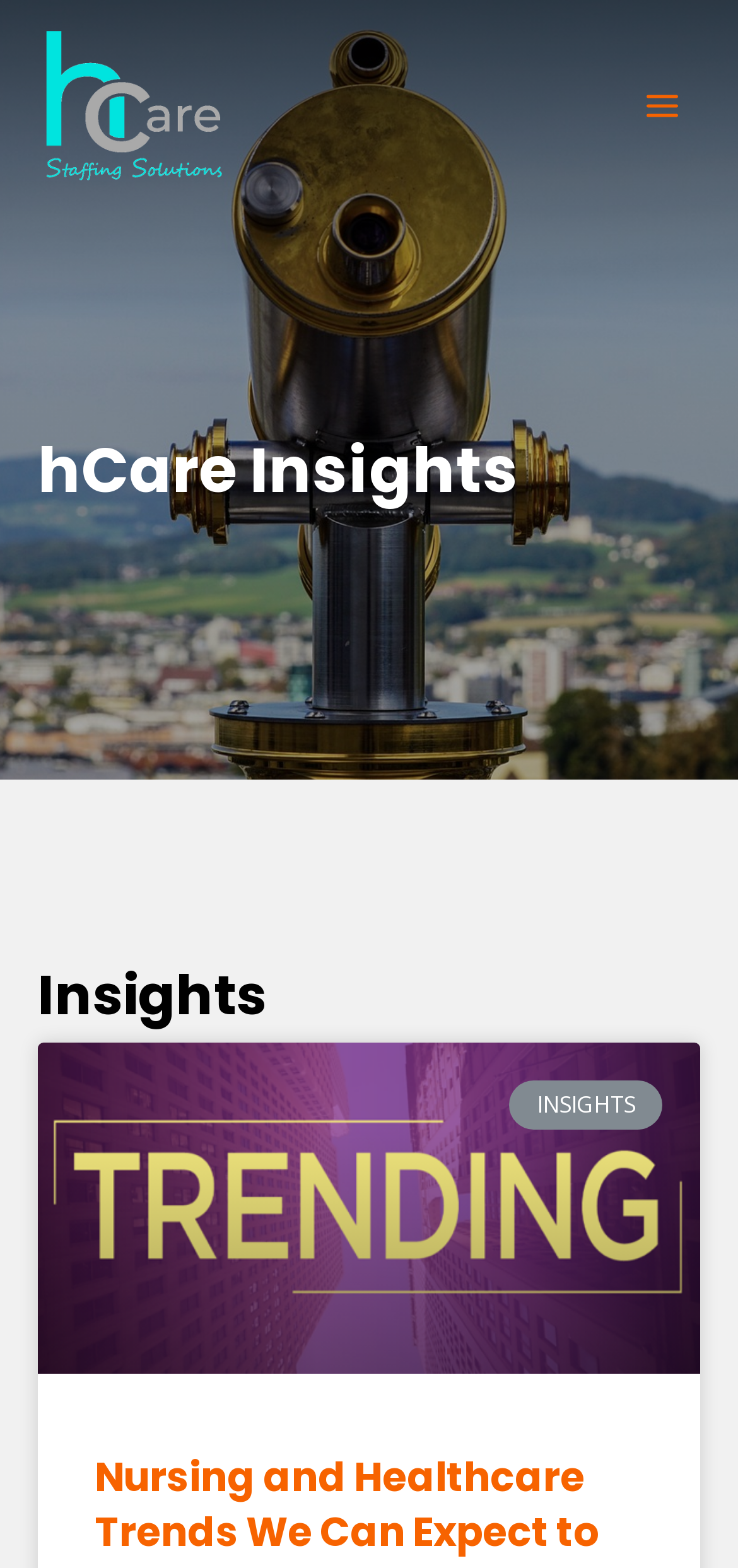Provide your answer to the question using just one word or phrase: How many links are present on the webpage?

2